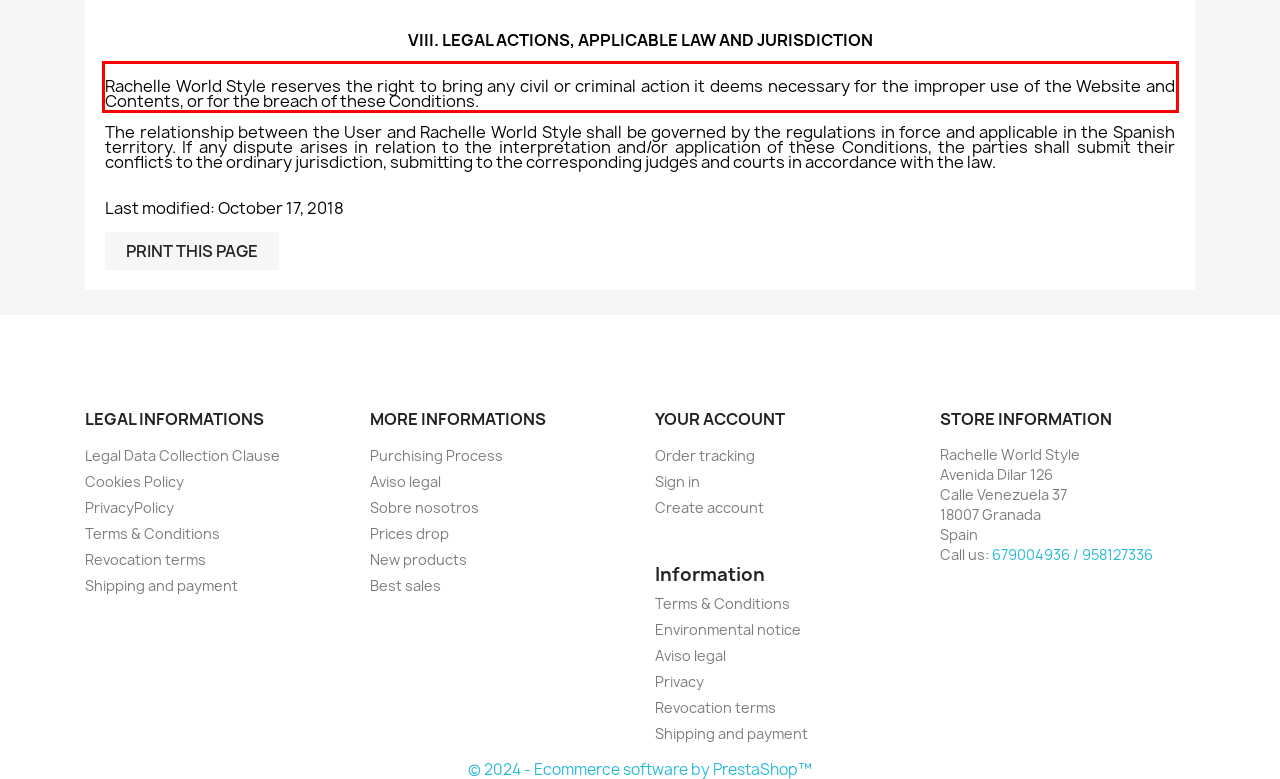Within the screenshot of the webpage, locate the red bounding box and use OCR to identify and provide the text content inside it.

Rachelle World Style reserves the right to bring any civil or criminal action it deems necessary for the improper use of the Website and Contents, or for the breach of these Conditions.